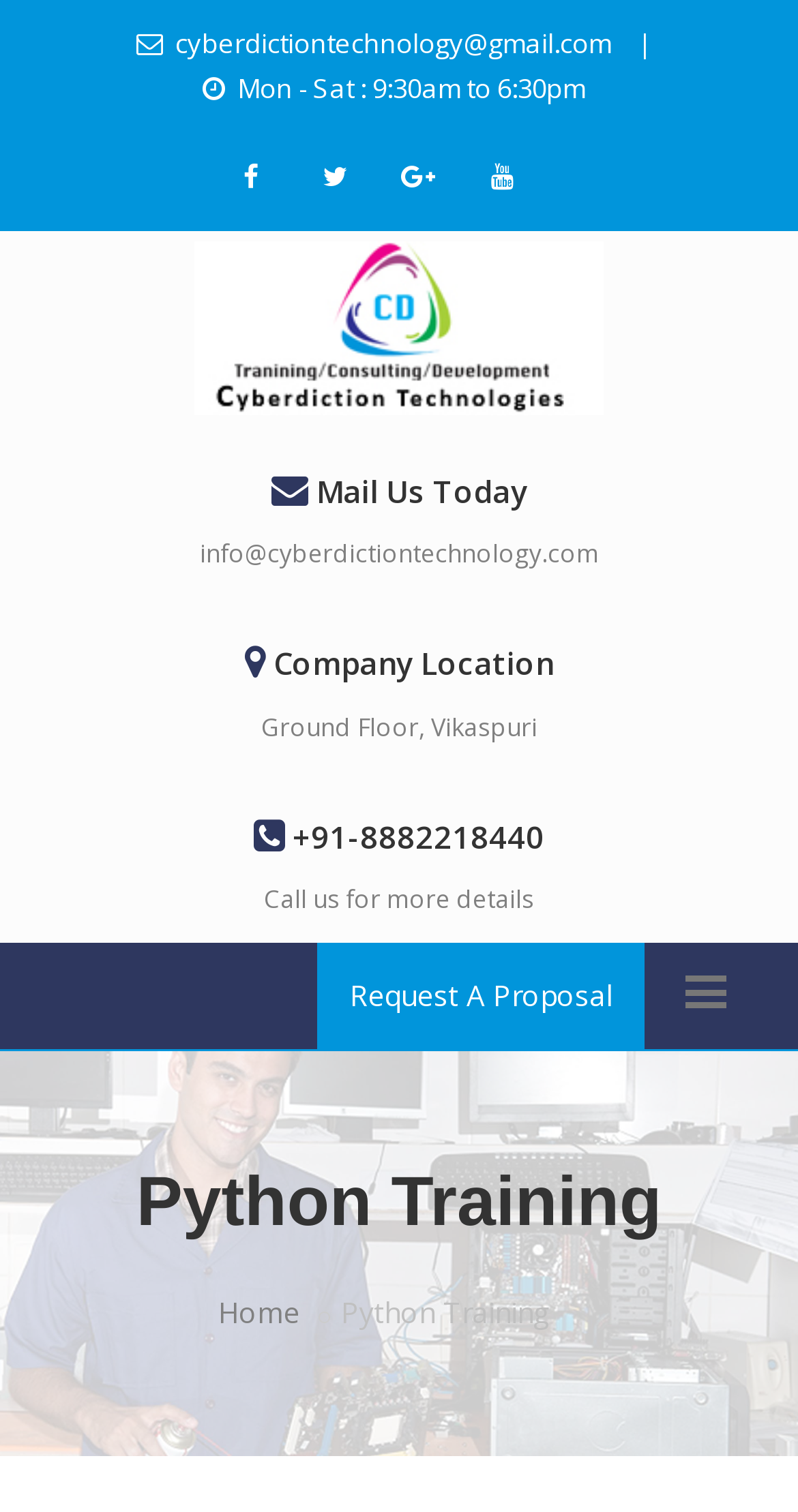Pinpoint the bounding box coordinates of the area that must be clicked to complete this instruction: "Click on ABOUT".

None